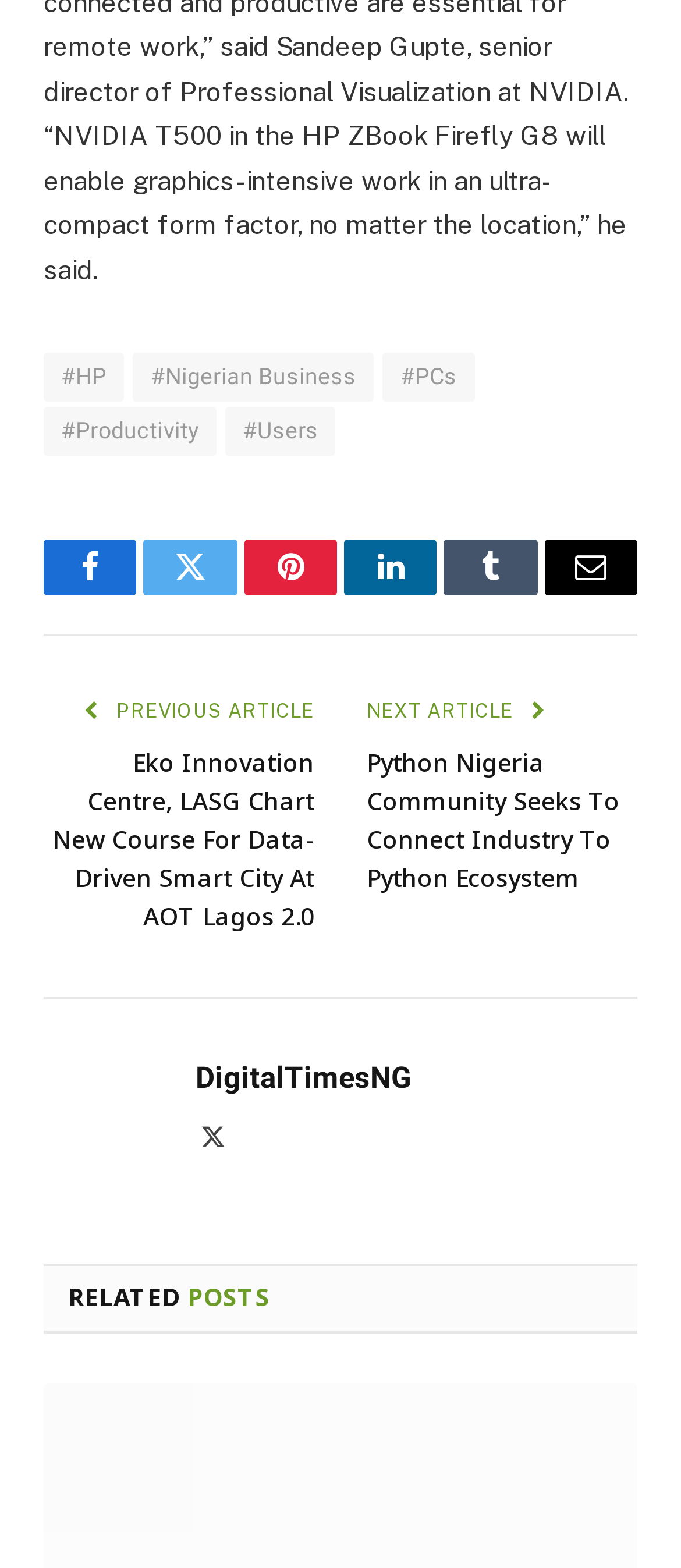What type of posts are listed at the bottom?
Kindly offer a detailed explanation using the data available in the image.

I determined the answer by examining the heading element with the text 'RELATED POSTS', which suggests that the posts listed at the bottom are related to the current article.